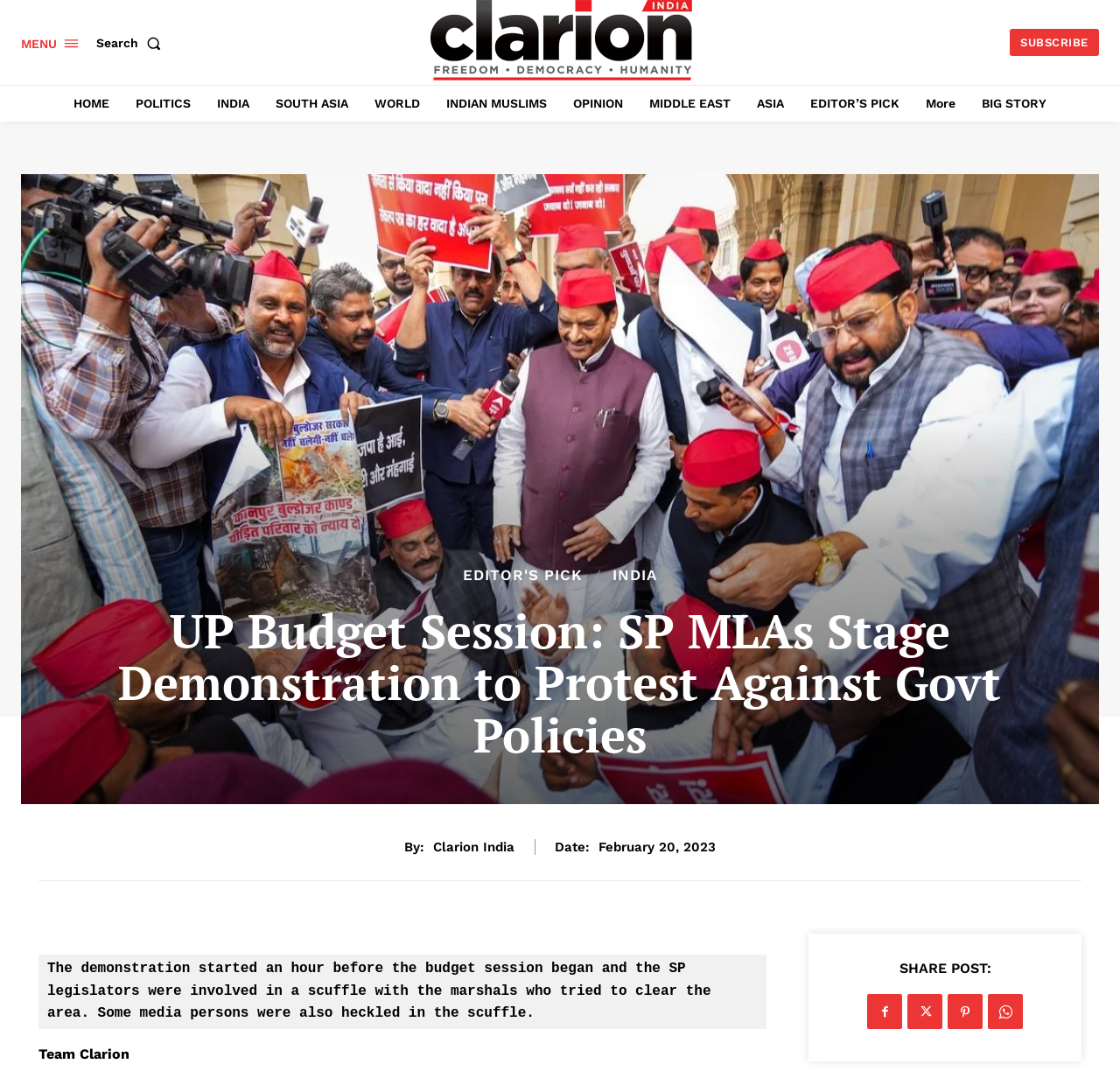Respond with a single word or phrase:
What is the name of the news organization?

Clarion India